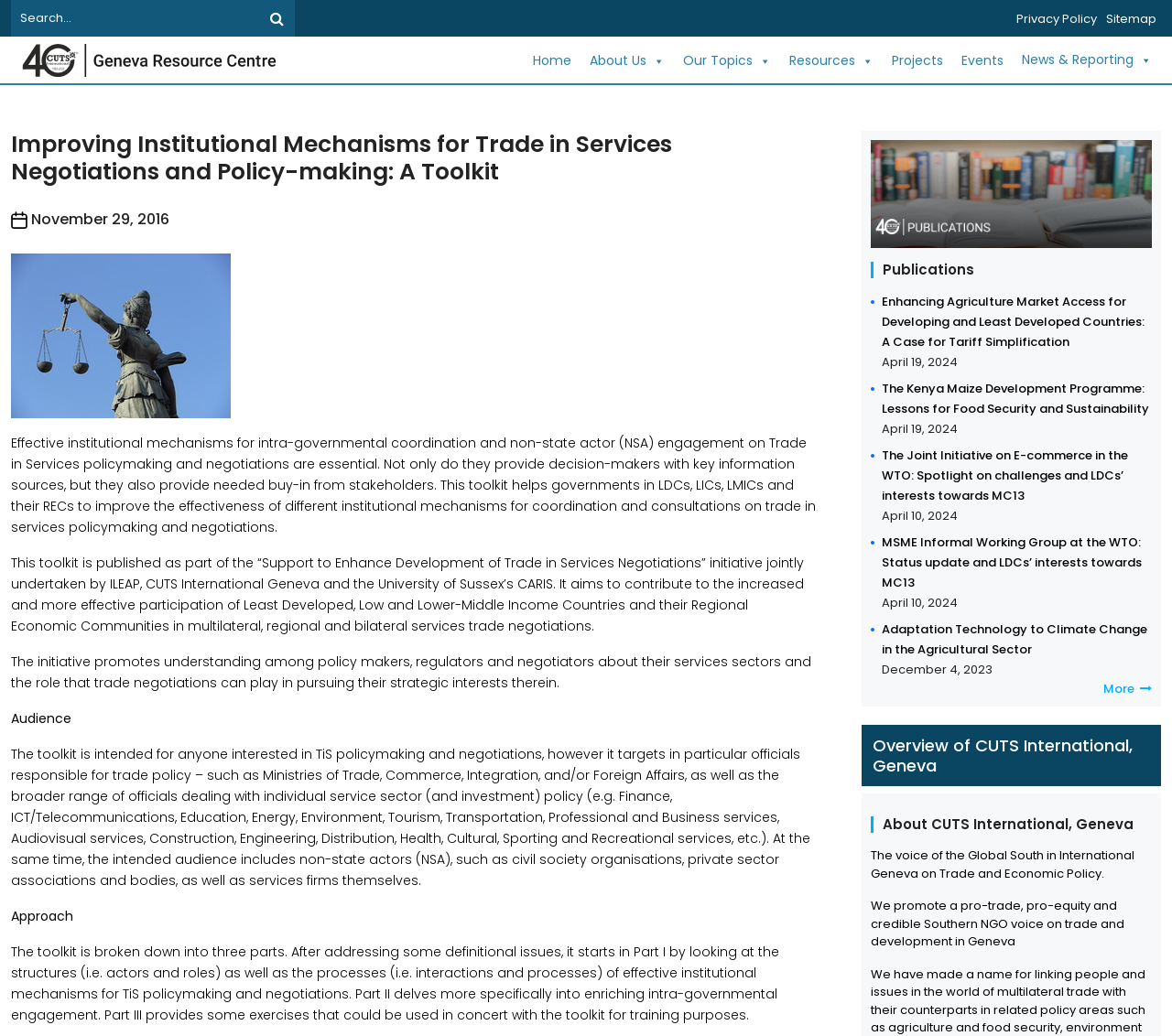Please give a succinct answer using a single word or phrase:
What is the focus of CUTS International, Geneva?

Trade and economic policy